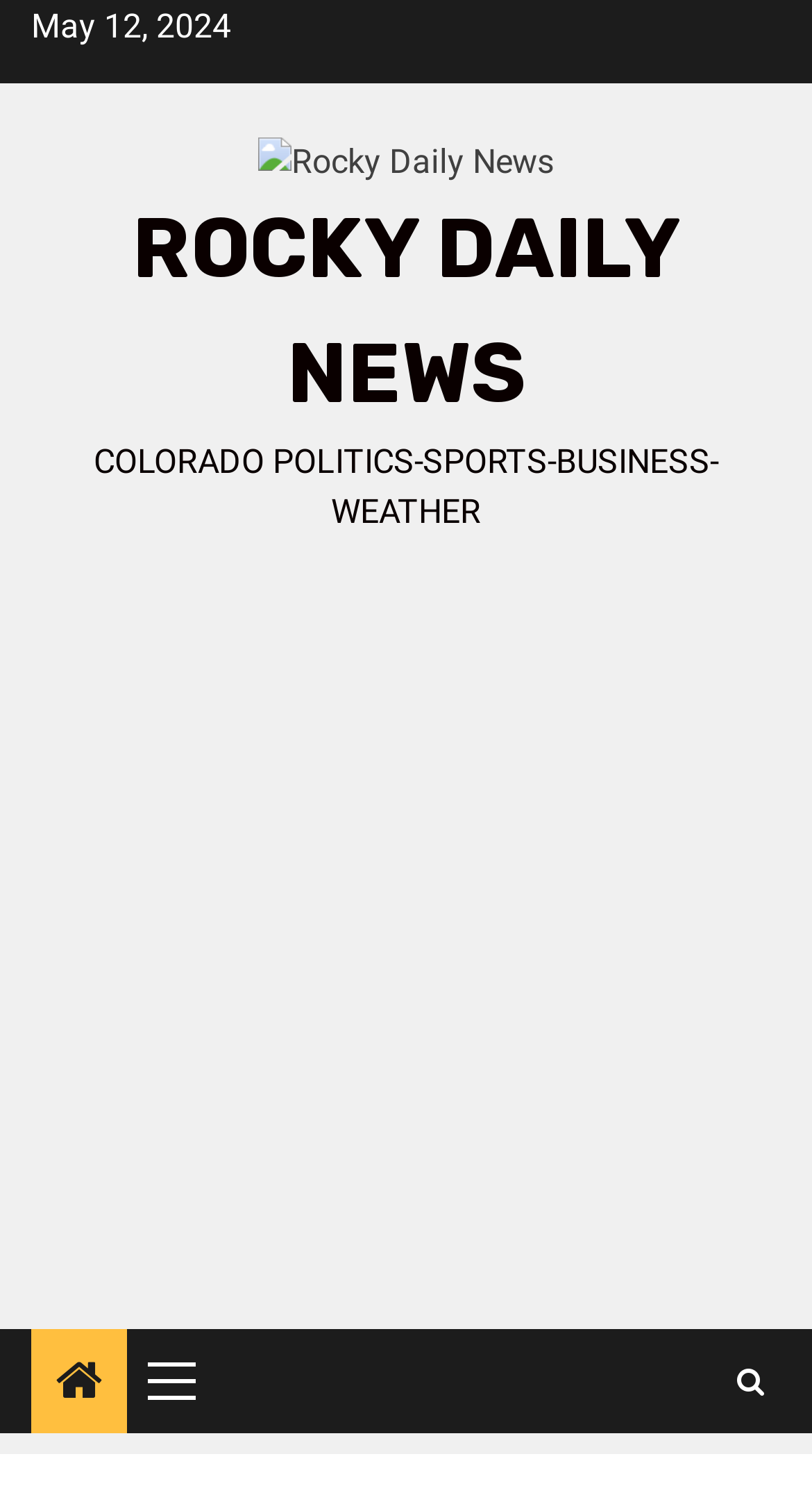What is the name of the news organization?
Please use the image to provide an in-depth answer to the question.

I found the name of the news organization by looking at the top of the webpage, where I saw a link element with the text 'Rocky Daily News'.